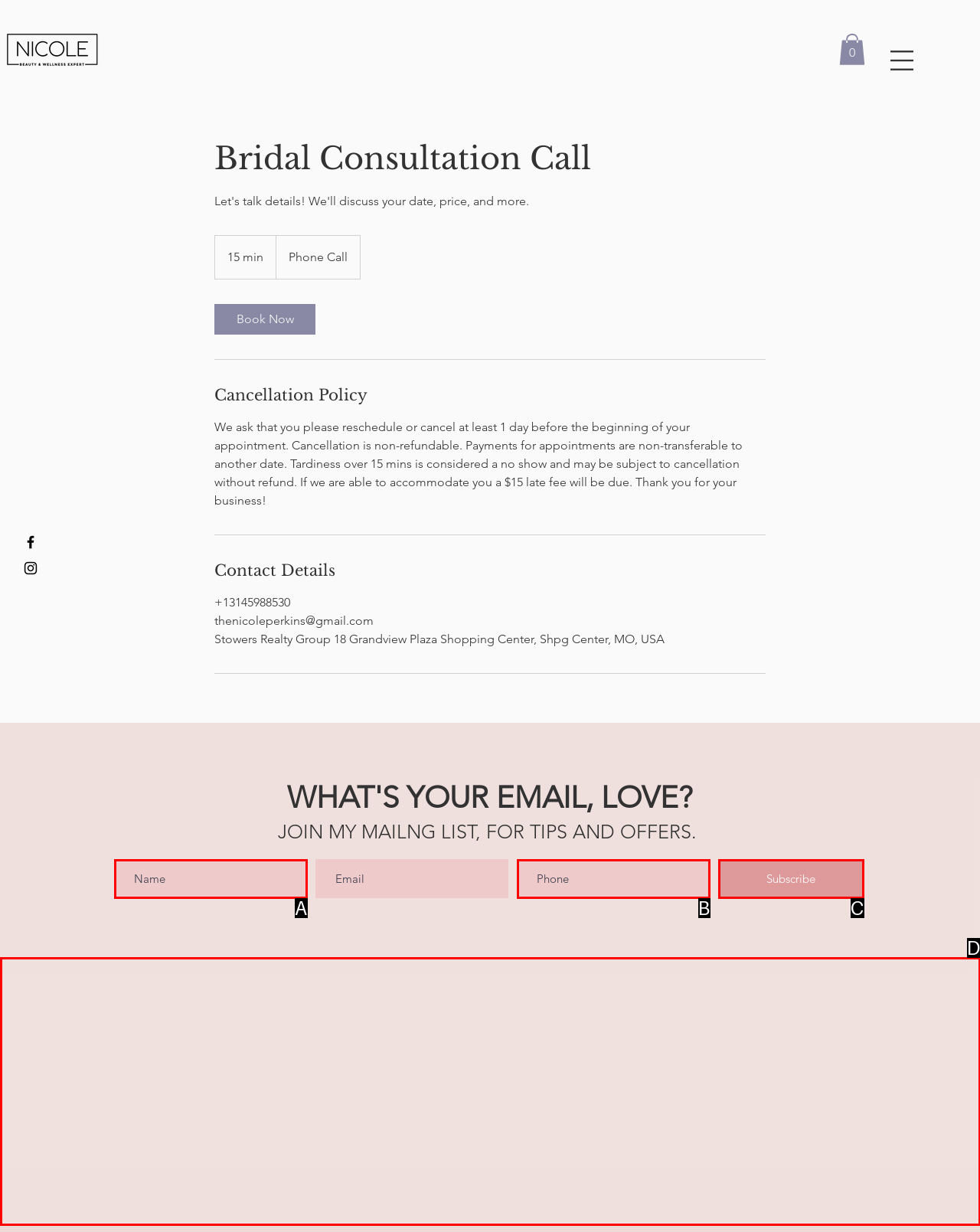Determine the option that aligns with this description: parent_node: WHAT'S YOUR EMAIL, LOVE?
Reply with the option's letter directly.

D